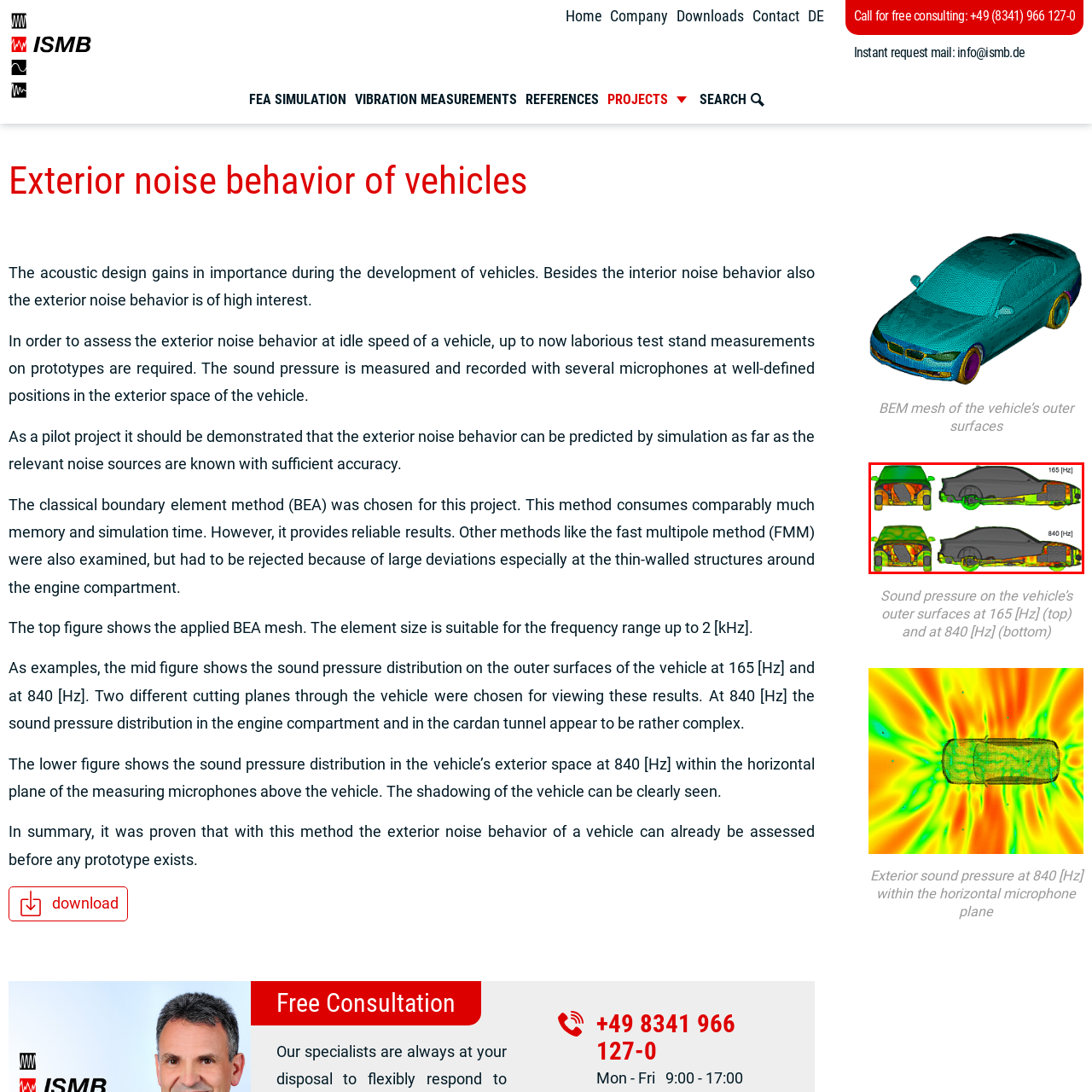Provide a thorough description of the scene captured within the red rectangle.

The image presents a comparative analysis of sound pressure distribution on a vehicle at two distinct frequencies: 165 Hz (top) and 840 Hz (bottom). The visual representation contrasts the rear view and side view of the vehicle, illustrating the acoustic behavior in relation to the vehicle’s exterior surfaces. At 165 Hz, the sound pressure distribution appears relatively uniform, with milder intensity marked in green and yellow tones. In contrast, at 840 Hz, the distribution shows increased complexity and intensity, particularly around the engine compartment and cardan tunnel, highlighted in vibrant orange and red colors. This simulation demonstrates the method's capability to accurately predict exterior noise behavior, crucial for vehicle design and development prior to prototype testing.